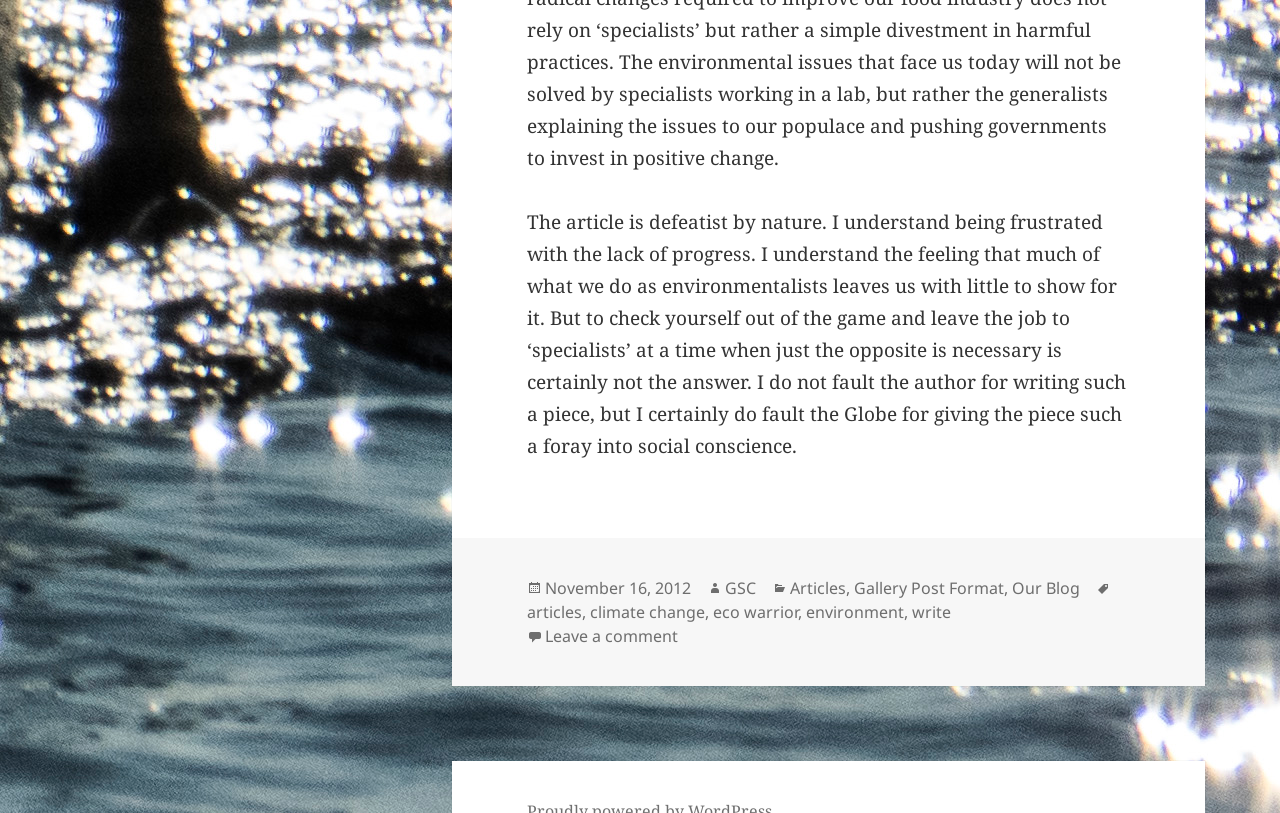Determine the bounding box coordinates of the region to click in order to accomplish the following instruction: "View articles in the category Gallery Post Format". Provide the coordinates as four float numbers between 0 and 1, specifically [left, top, right, bottom].

[0.667, 0.71, 0.784, 0.738]